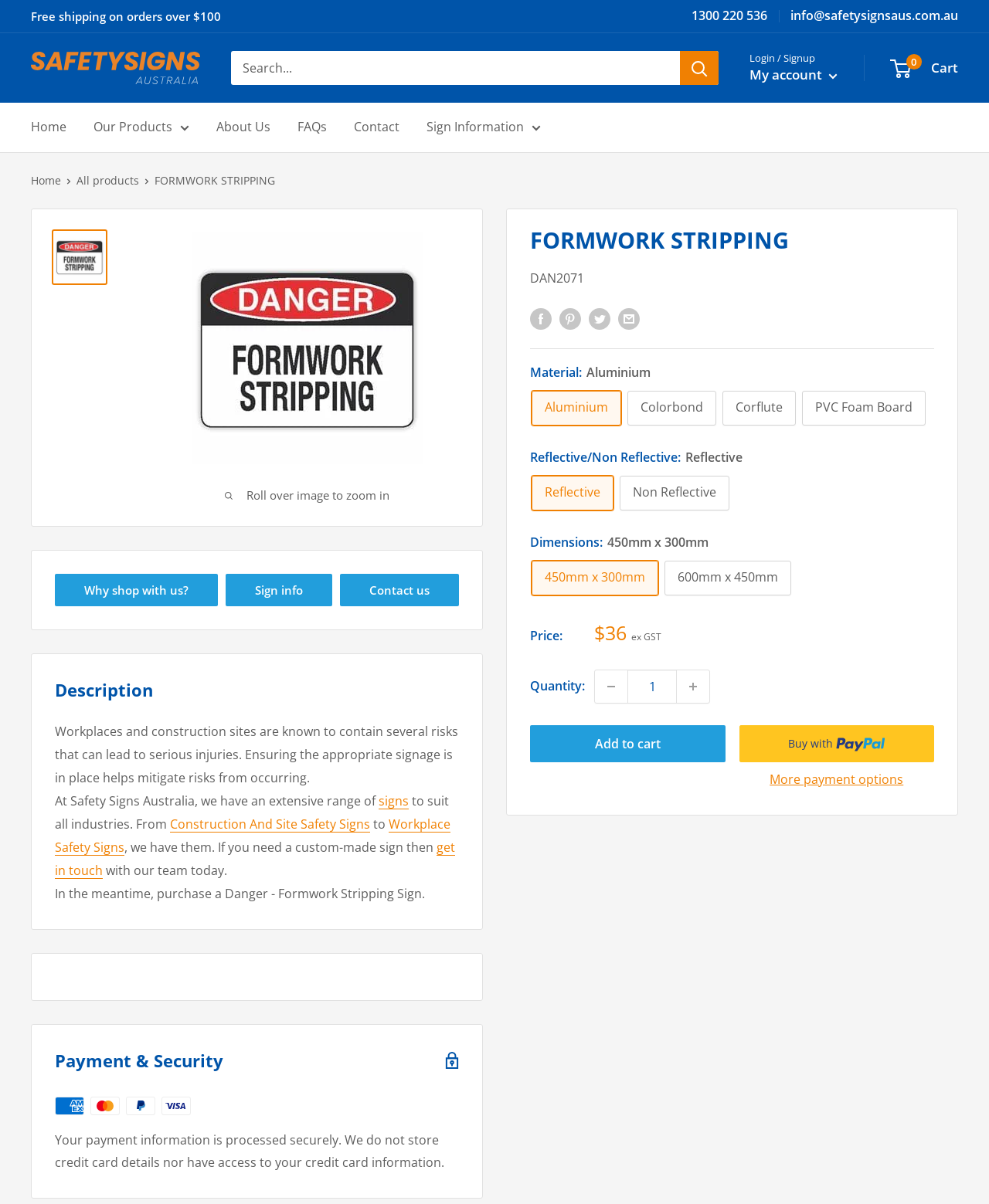What is the purpose of the 'FORMWORK STRIPPING' sign?
Please look at the screenshot and answer using one word or phrase.

To mitigate risks